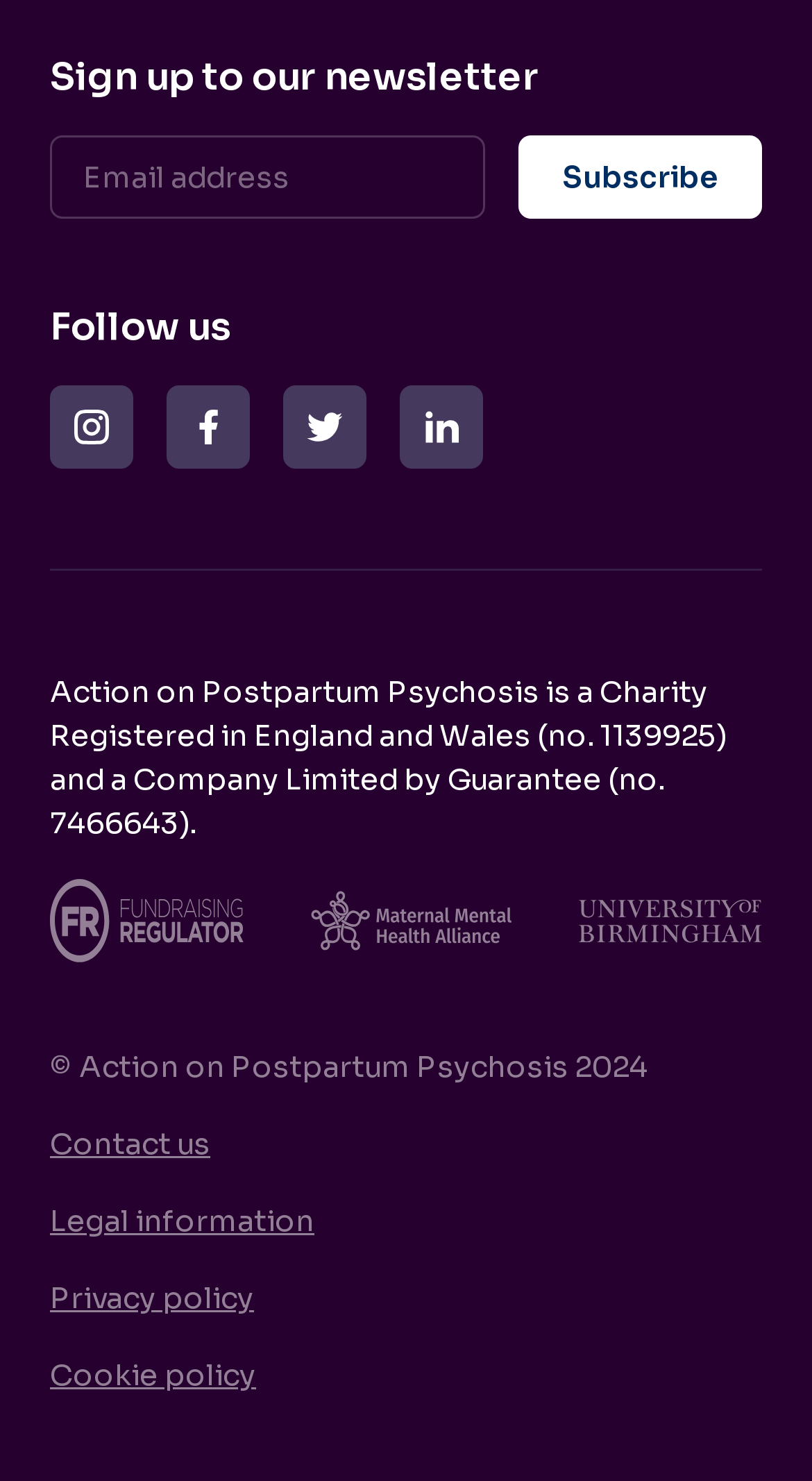Please determine the bounding box coordinates of the clickable area required to carry out the following instruction: "Follow on Facebook". The coordinates must be four float numbers between 0 and 1, represented as [left, top, right, bottom].

[0.062, 0.261, 0.164, 0.317]